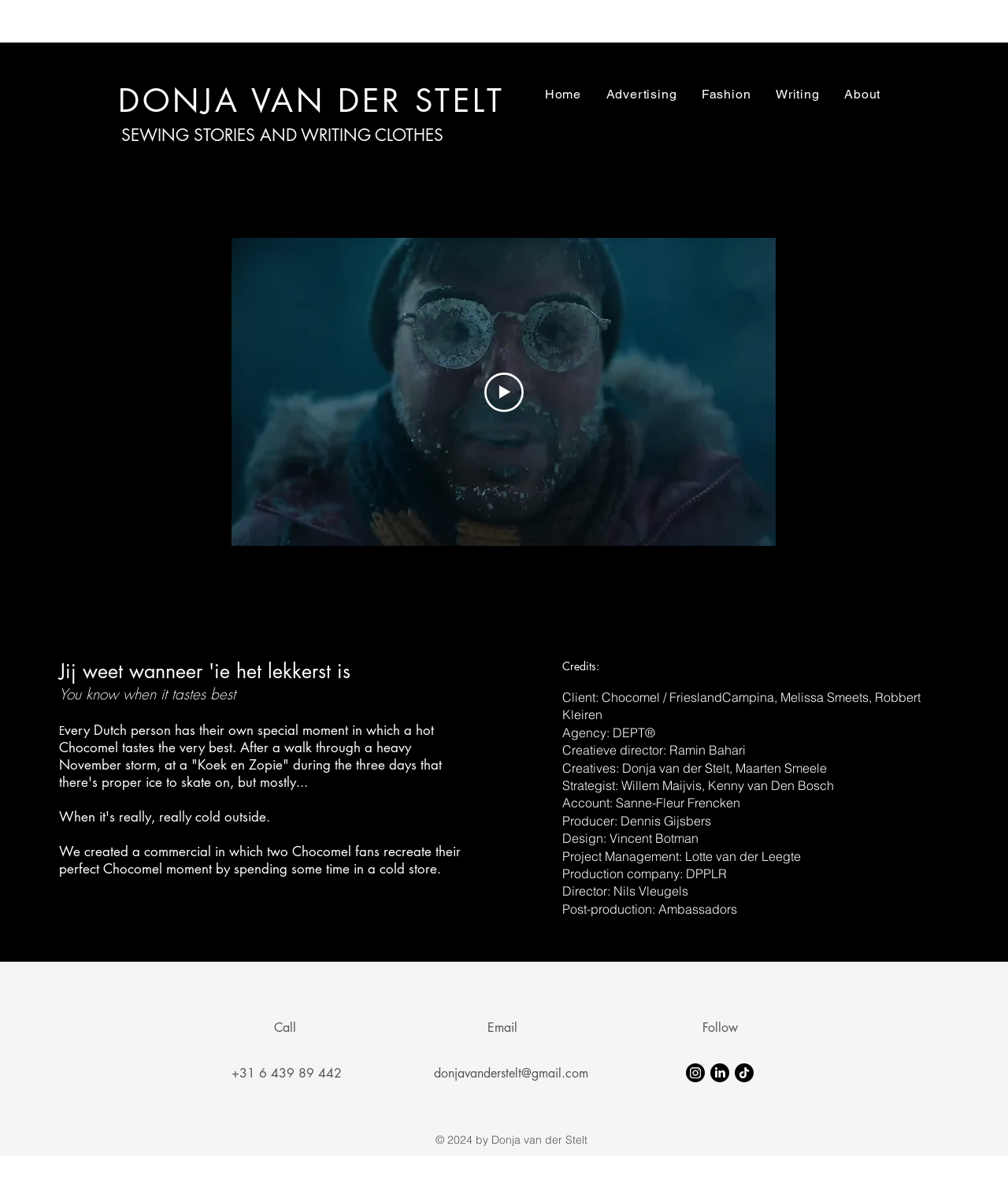Please identify the bounding box coordinates of the element's region that needs to be clicked to fulfill the following instruction: "Email Michelle for appointment". The bounding box coordinates should consist of four float numbers between 0 and 1, i.e., [left, top, right, bottom].

None